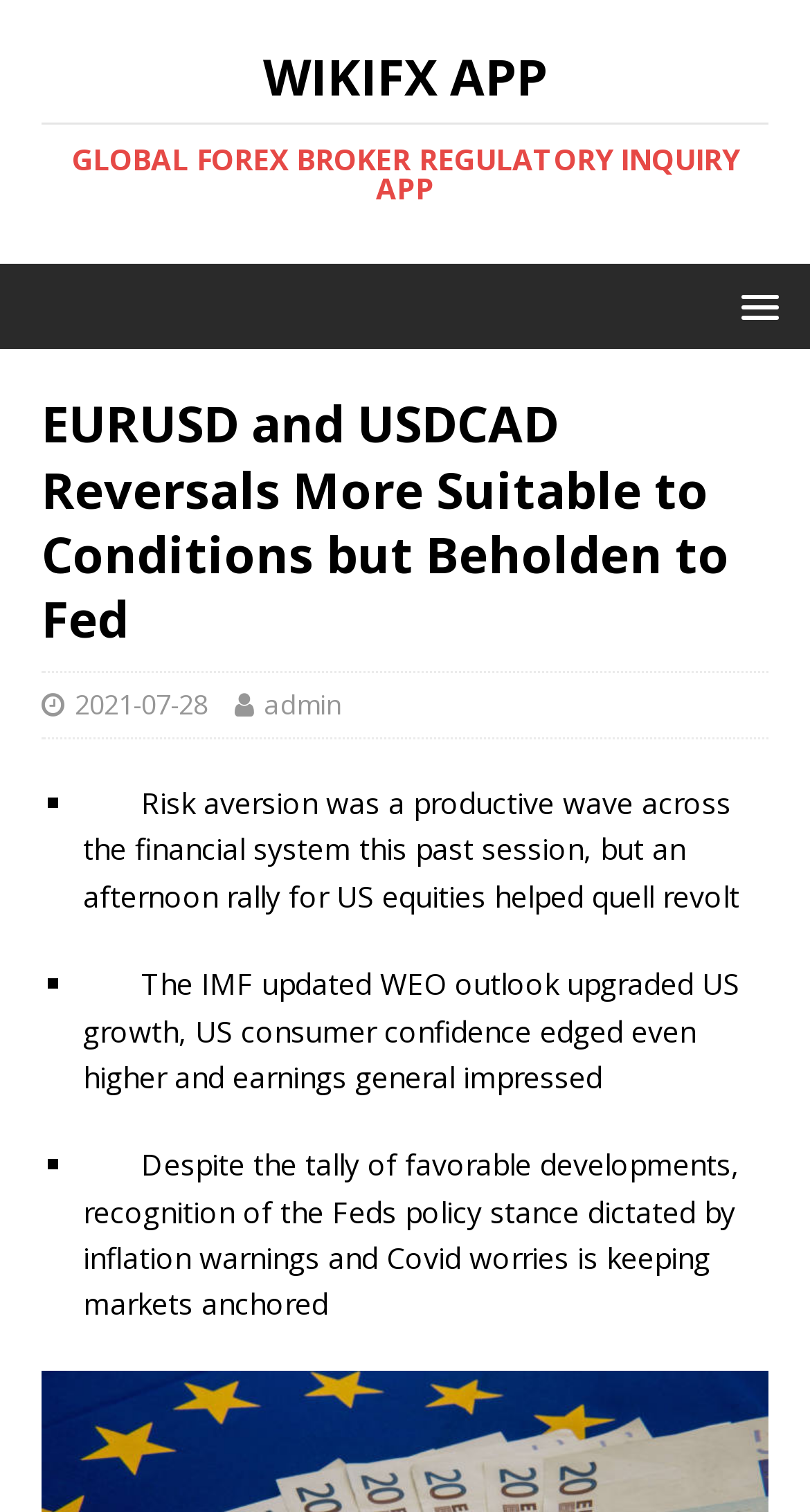How many list markers are there?
Look at the image and respond with a one-word or short phrase answer.

3